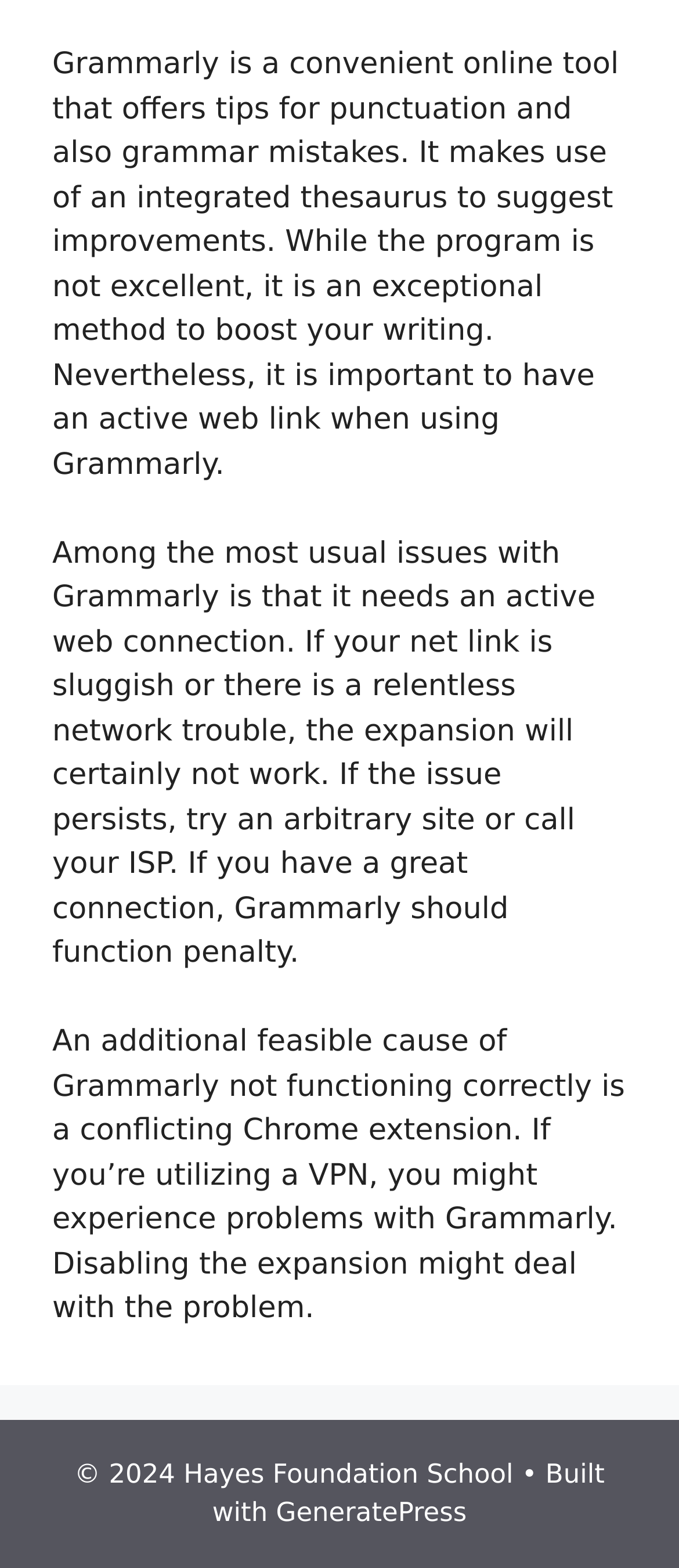Use the details in the image to answer the question thoroughly: 
How many paragraphs of text are on the page?

There are three StaticText elements on the page, each containing a paragraph of text, which suggests that there are three paragraphs of text on the page.